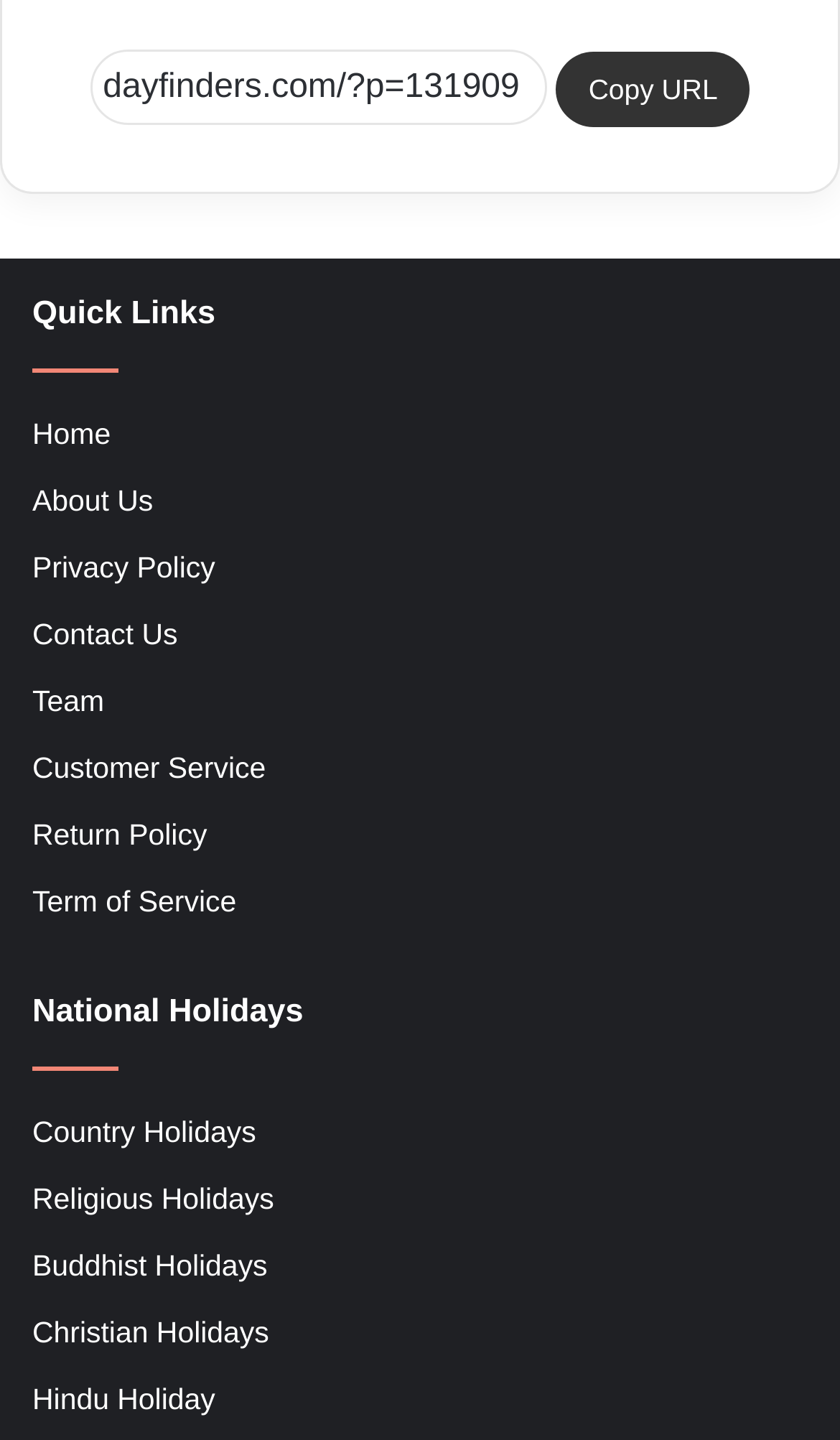What is the first quick link?
Please provide a single word or phrase in response based on the screenshot.

Home